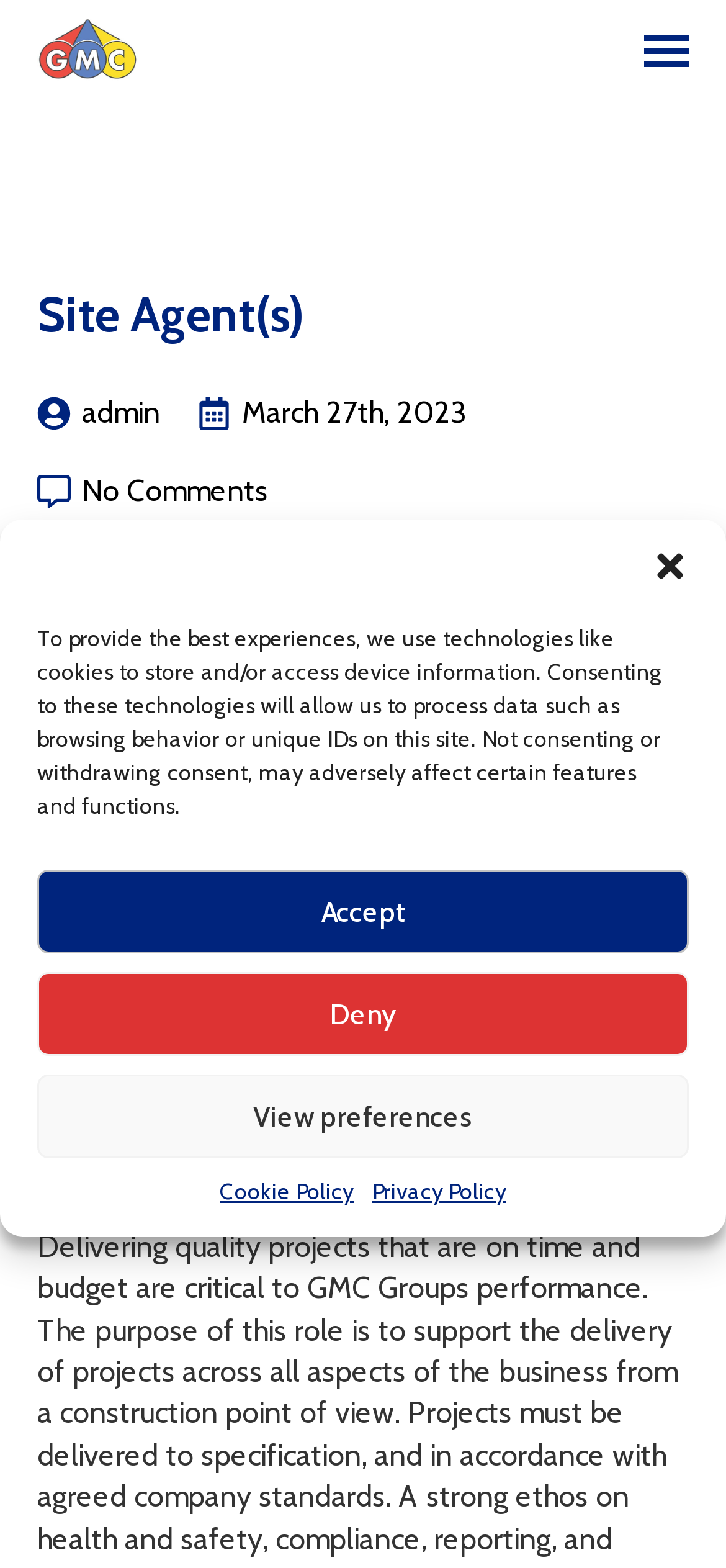Provide a thorough description of the webpage's content and layout.

The webpage appears to be a job posting for Site Agents/Engineers at GMC Utilities Group. At the top of the page, there is a logo of GMC Utilities Group Ltd. Next to the logo, there is a button to open a menu. Below the logo, there is a heading that reads "Site Agent(s)" followed by a subheading that indicates the date "March 27th, 2023". 

On the left side of the page, there is a section with a heading "Position: Site Agent" and another heading "GMC Utilities Group". Below these headings, there is a description of the job role, which includes the company name, the job title, and a brief summary of the job purpose. The job purpose is described in detail, mentioning that the company is looking for multiple Site Agents to join their team, working with clients such as Irish Water, Gas Networks Ireland, Local Authorities, and private clients across various locations.

On the top-right corner of the page, there is a dialog box for managing cookie consent, which includes buttons to accept, deny, or view preferences. The dialog box also contains links to the Cookie Policy and Privacy Policy.